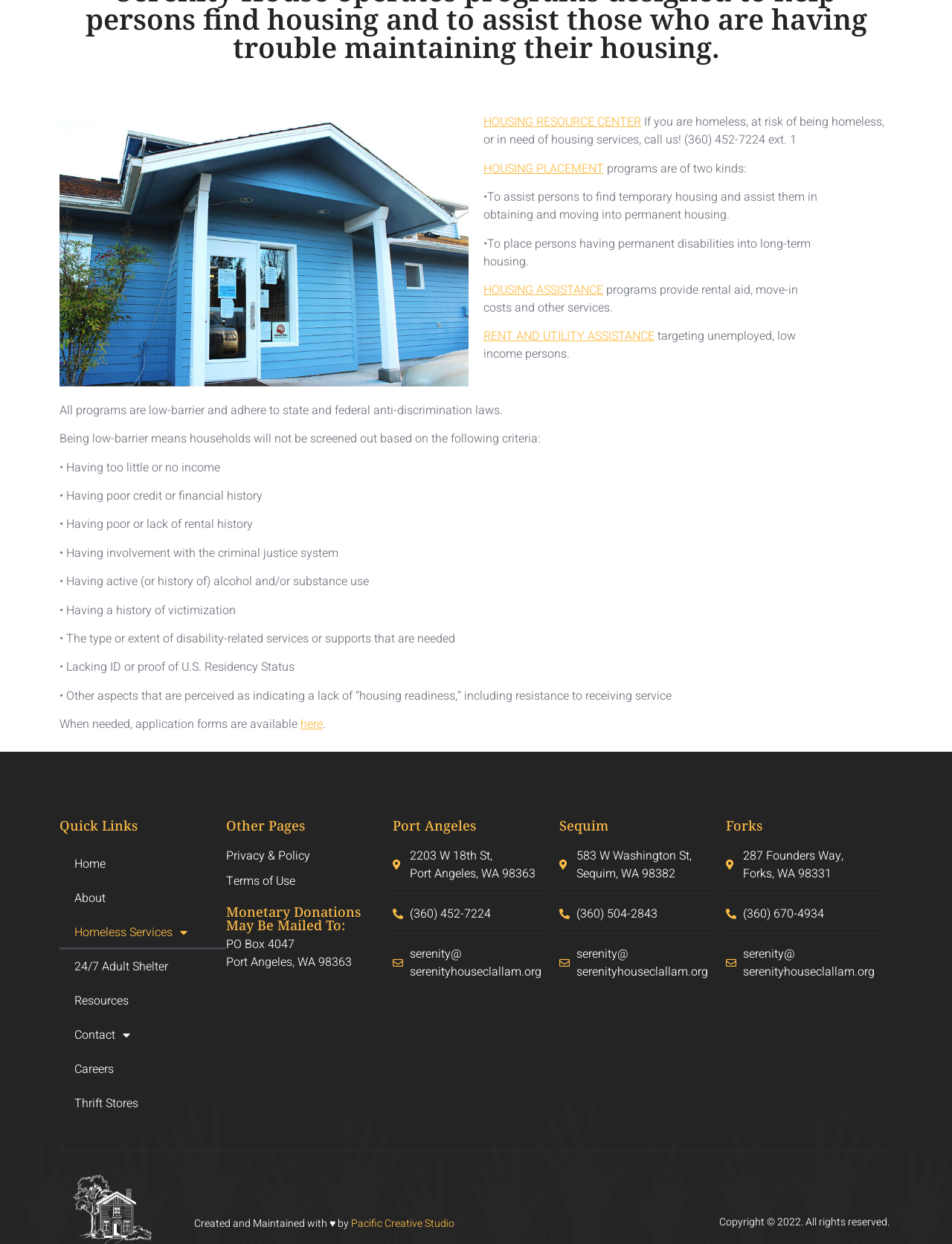Using the description: "About", determine the UI element's bounding box coordinates. Ensure the coordinates are in the format of four float numbers between 0 and 1, i.e., [left, top, right, bottom].

[0.062, 0.708, 0.238, 0.736]